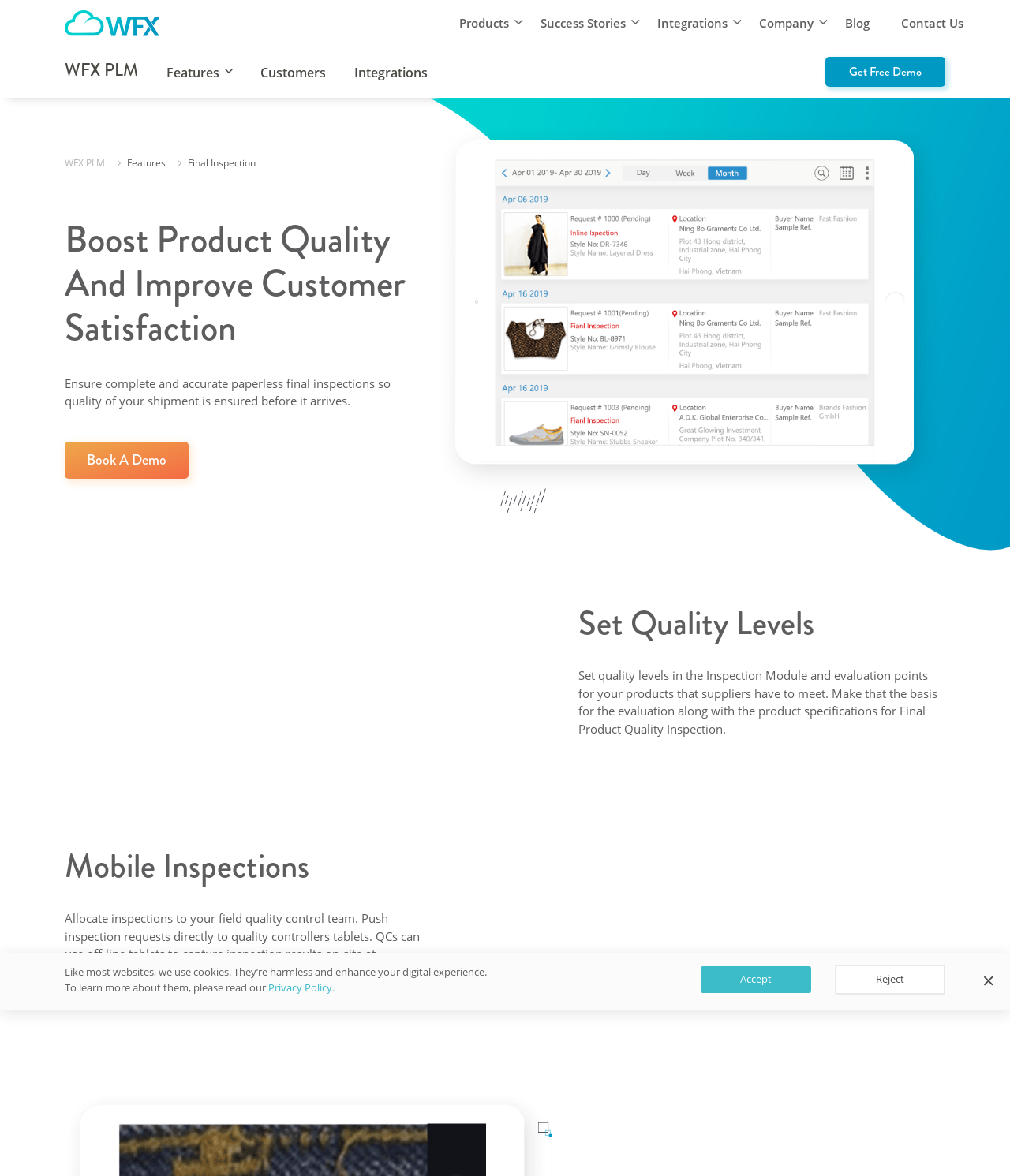Find the coordinates for the bounding box of the element with this description: "Success Stories".

[0.52, 0.0, 0.635, 0.039]